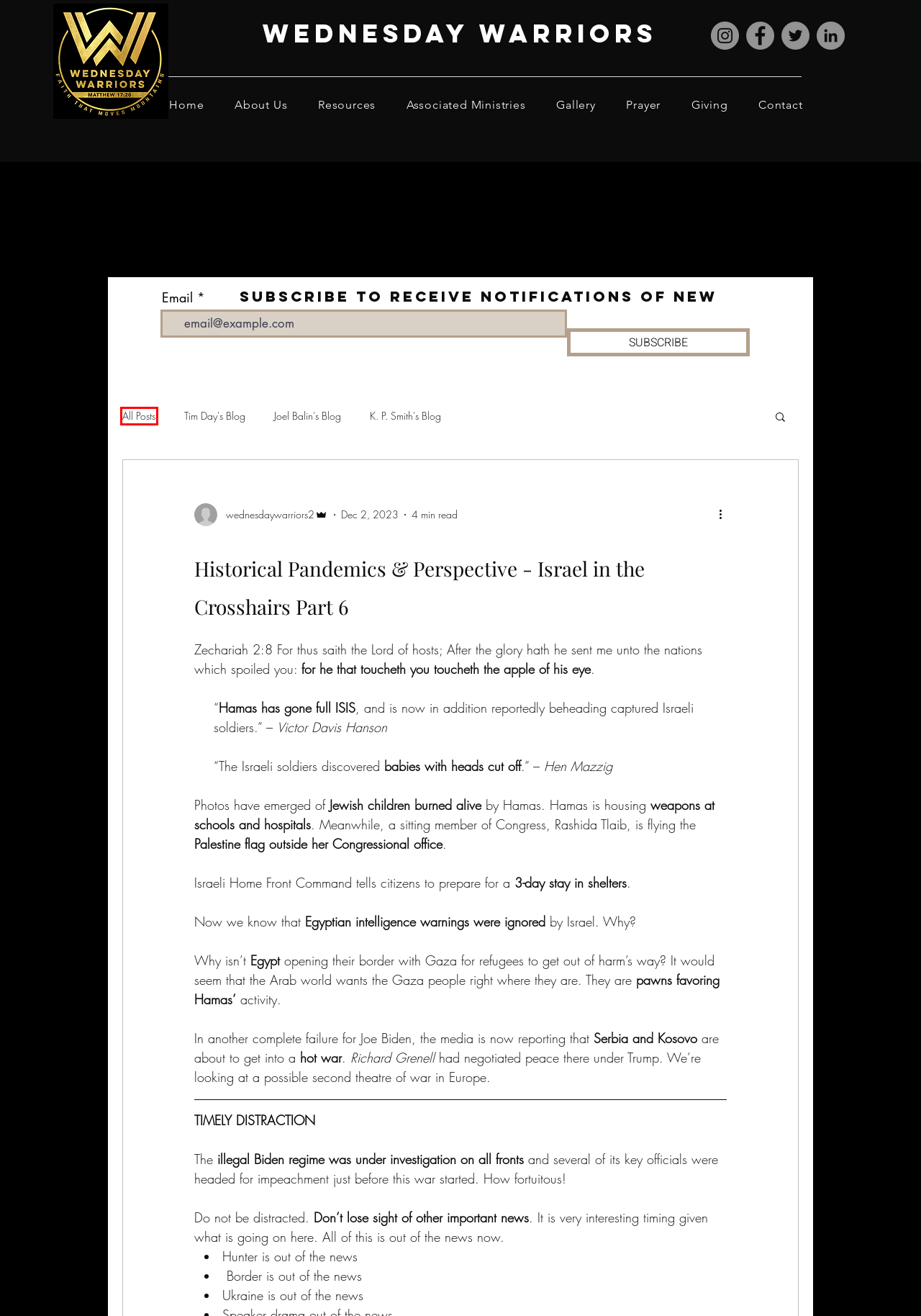You have a screenshot of a webpage with a red bounding box around an element. Choose the best matching webpage description that would appear after clicking the highlighted element. Here are the candidates:
A. Event Details | Wednesday Warriors
B. More Info | Wednesday Warriors
C. Tim Day's Blog | Wednesday Warriors
D. Tim Day's Blog
E. Wednesday Warriors | Men's Ministry | Atlanta
F. Blank | Wednesday Warriors
G. Resources | Wednesday Warriors
H. About Us | Wednesday Warriors

C